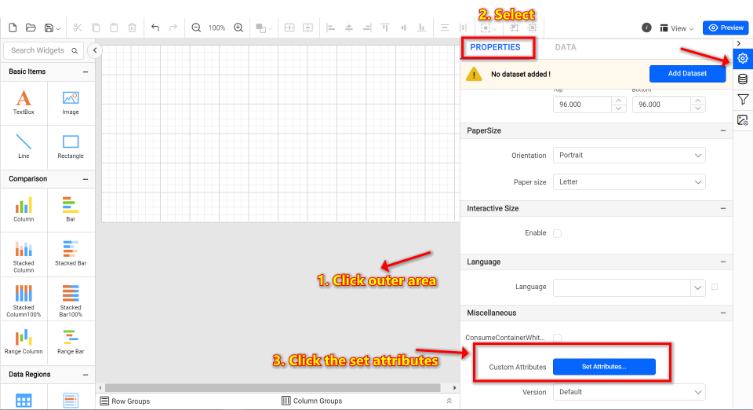Offer an in-depth caption that covers the entire scene depicted in the image.

The image displays a step-by-step guide for configuring the month picker parameter in Bold Reports, showcasing a user interface in the report designer tool. The instructions are clearly numbered and visually indicate actions to be taken. 

1. **Click the Outer Area**: Users are instructed to select the grey area of the report interface.
2. **Select Properties**: This section highlights the selection of the 'Properties' tab, prompting the user to manage report attributes.
3. **Set Attributes**: The final step instructs users to access custom attributes by clicking the "Set Attributes" button.

The overall layout features a grid interface on the report canvas and provides a clear visual pathway for users to follow in order to effectively implement their desired configurations. The highlighted interface elements and sequenced instructions facilitate a smooth user experience for report customization.